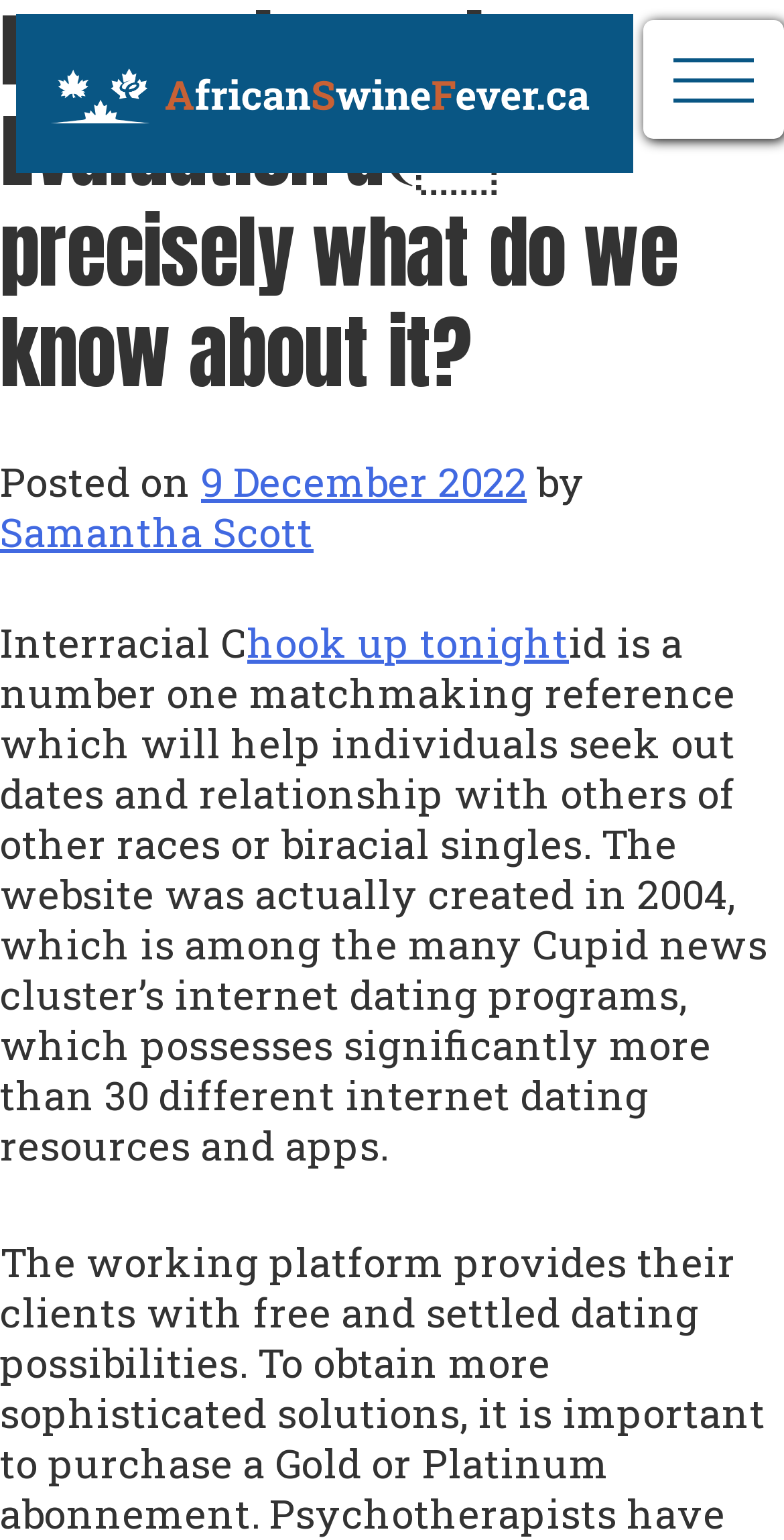Detail the webpage's structure and highlights in your description.

The webpage is about an evaluation of Interracial Cupid, a matchmaking reference. At the top left, there is a link to "AfricanSwineFever.ca". On the right side of the page, near the top, there is a button. Below the button, there is a header section that spans the entire width of the page. 

In the header section, the title "Interracial Cupid Evaluation – precisely what do we know about it?" is prominently displayed. Below the title, there is a line of text that indicates the post date, "Posted on 9 December 2022", and the author, "by Samantha Scott". 

Further down, there is a brief description of Interracial Cupid, which is a matchmaking reference that helps individuals find dates and relationships with others of different races or biracial singles. The website was created in 2004 and is part of the Cupid news cluster's internet dating programs, which has over 30 different internet dating resources and apps. 

There are also two links, one to "hook up tonight" and another to the author's name, "Samantha Scott".